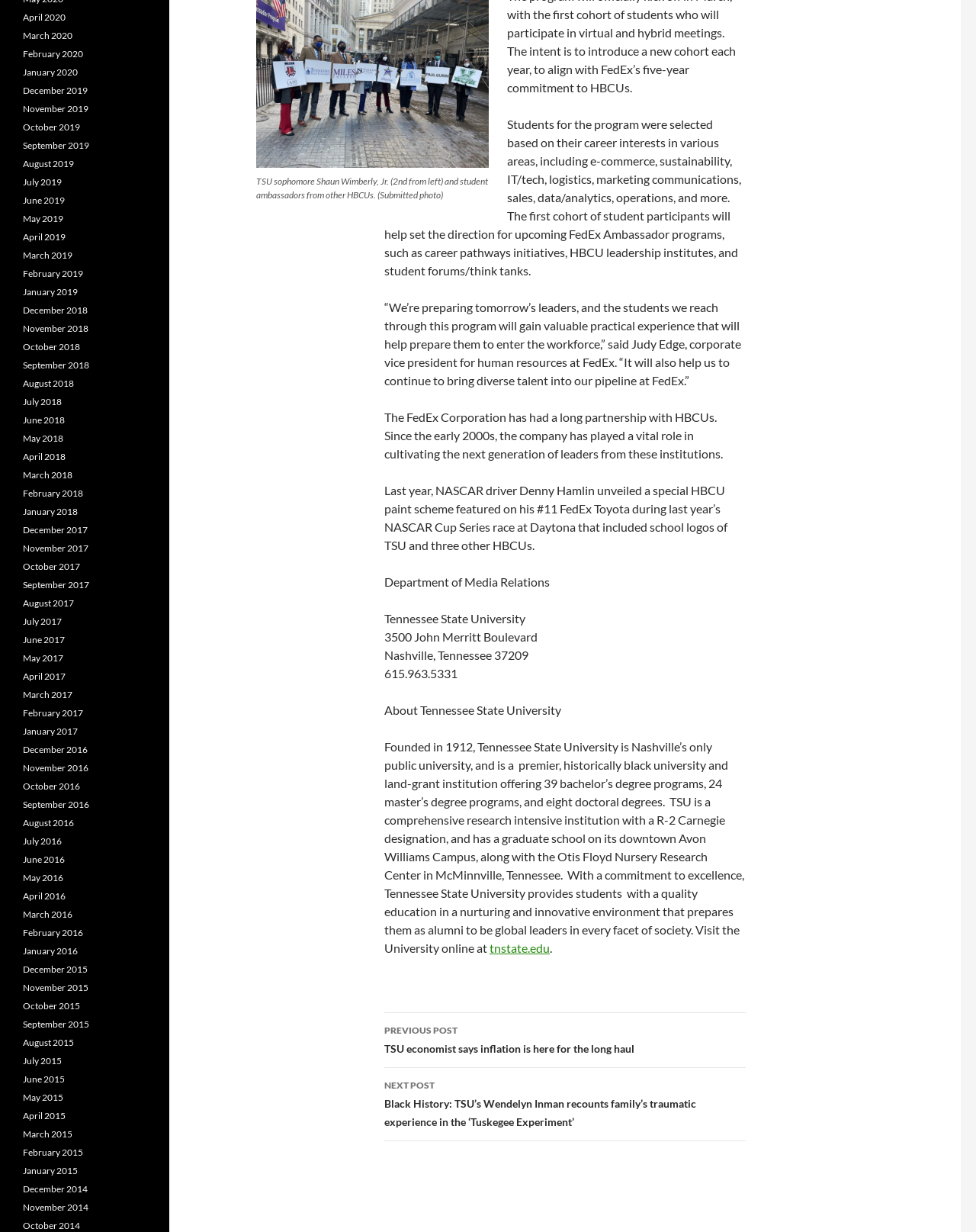Highlight the bounding box coordinates of the element you need to click to perform the following instruction: "Contact us through email."

None